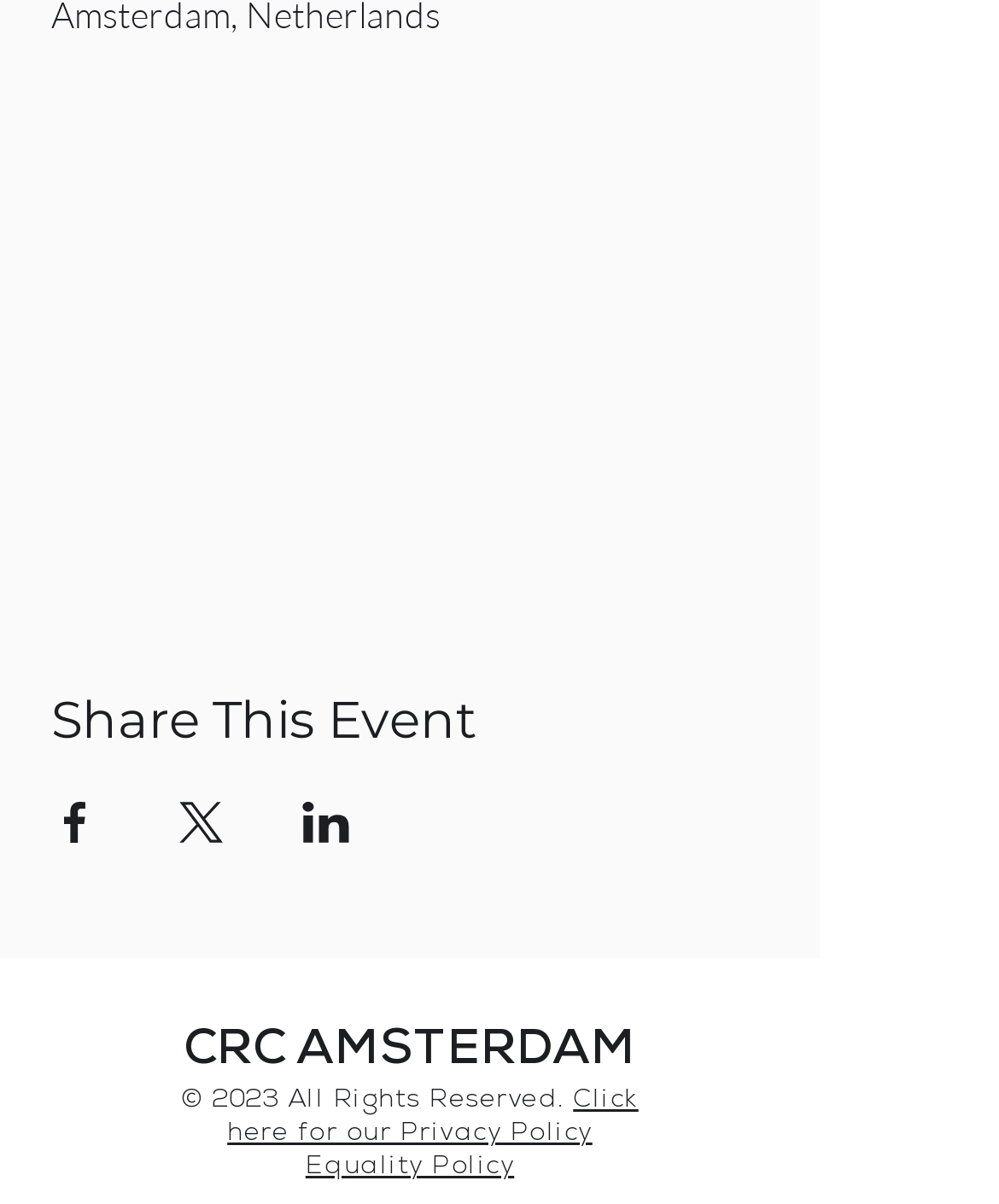Identify the bounding box of the HTML element described here: "alt="Event location map"". Provide the coordinates as four float numbers between 0 and 1: [left, top, right, bottom].

[0.0, 0.11, 0.821, 0.493]